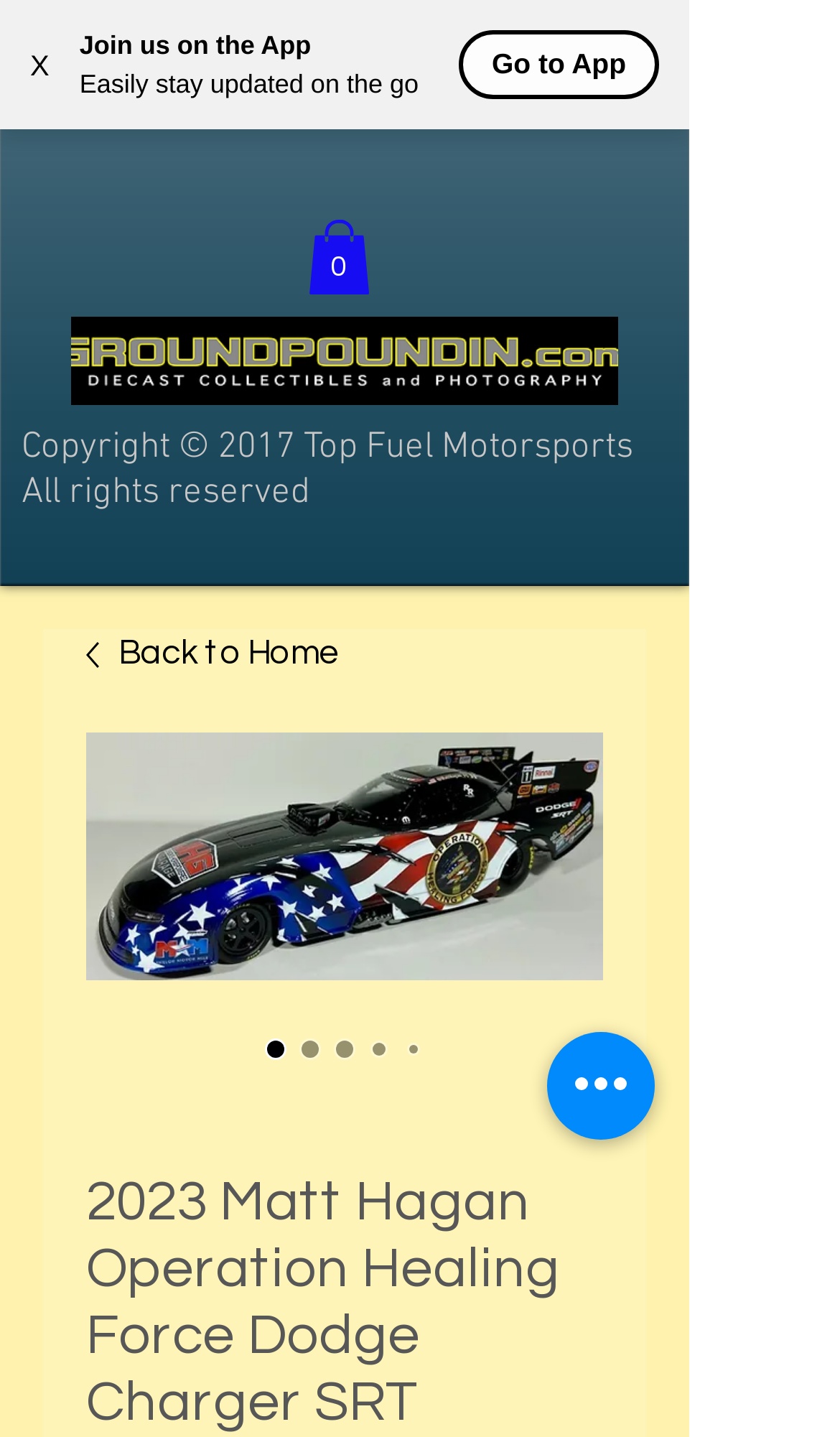What is the text on the button at the top right corner?
Answer with a single word or phrase by referring to the visual content.

X